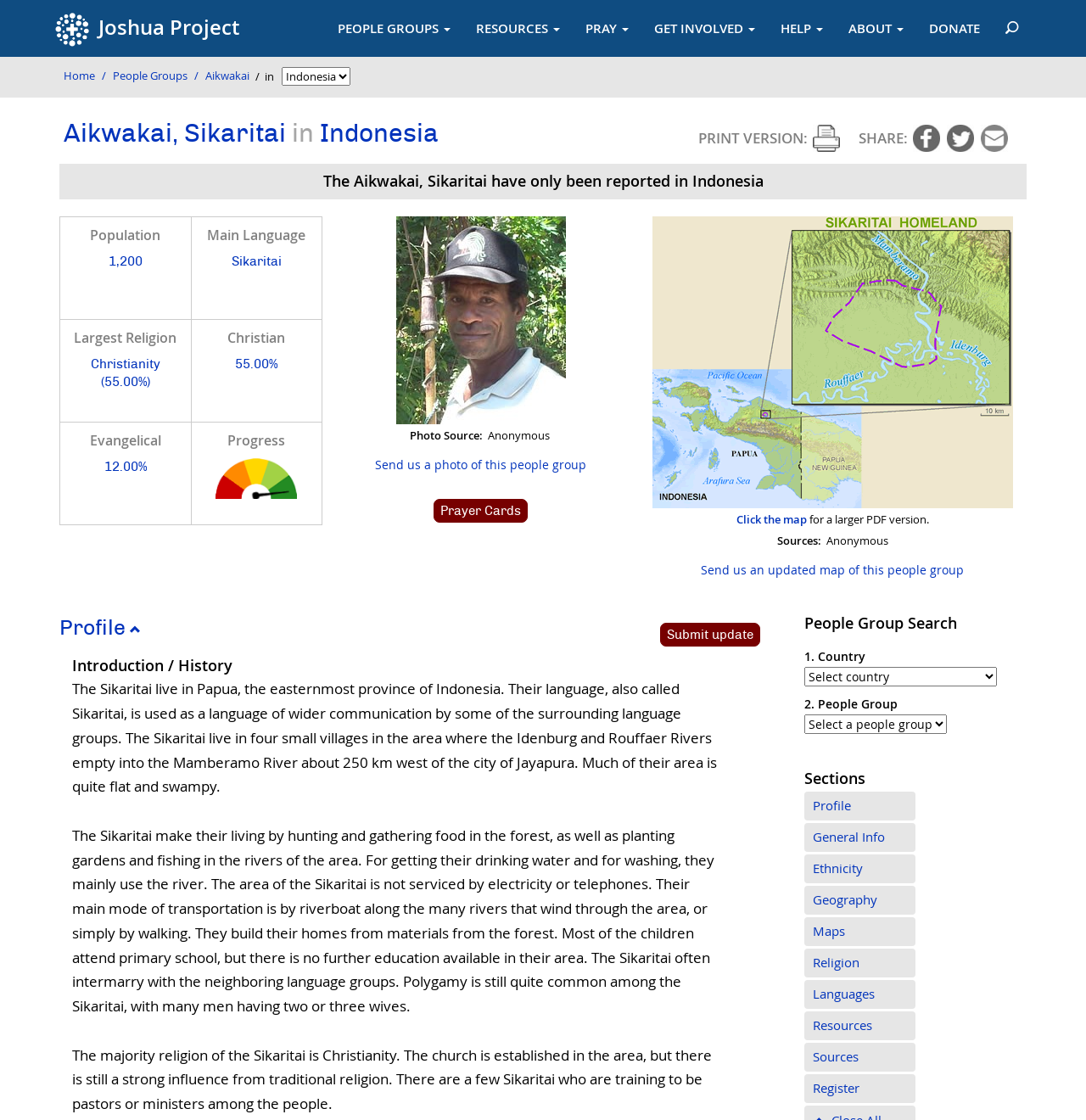Please specify the bounding box coordinates of the clickable section necessary to execute the following command: "Click on the HOME link".

None